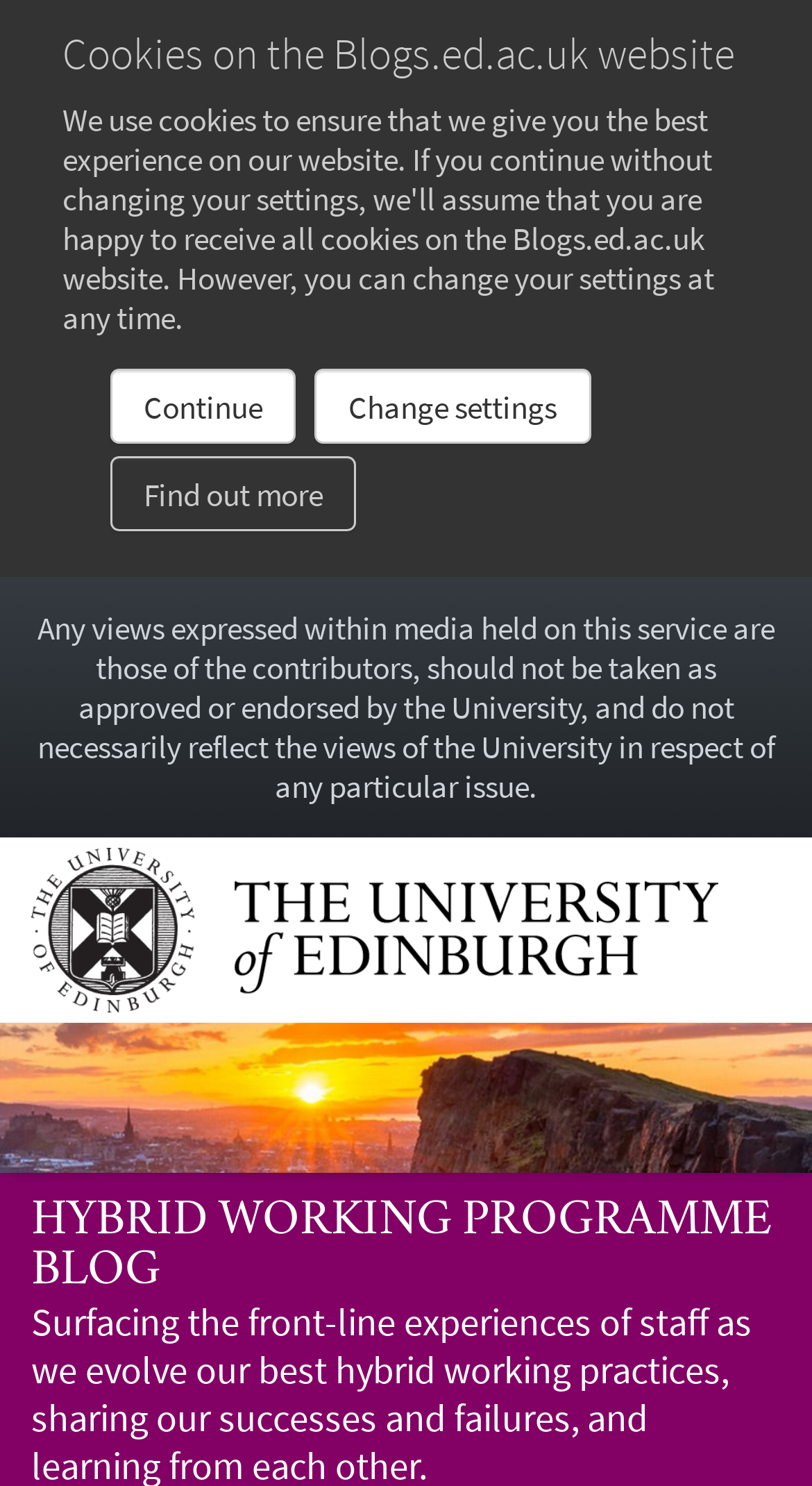Answer this question using a single word or a brief phrase:
Is the 'HYBRID WORKING PROGRAMME BLOG' link hidden?

Yes